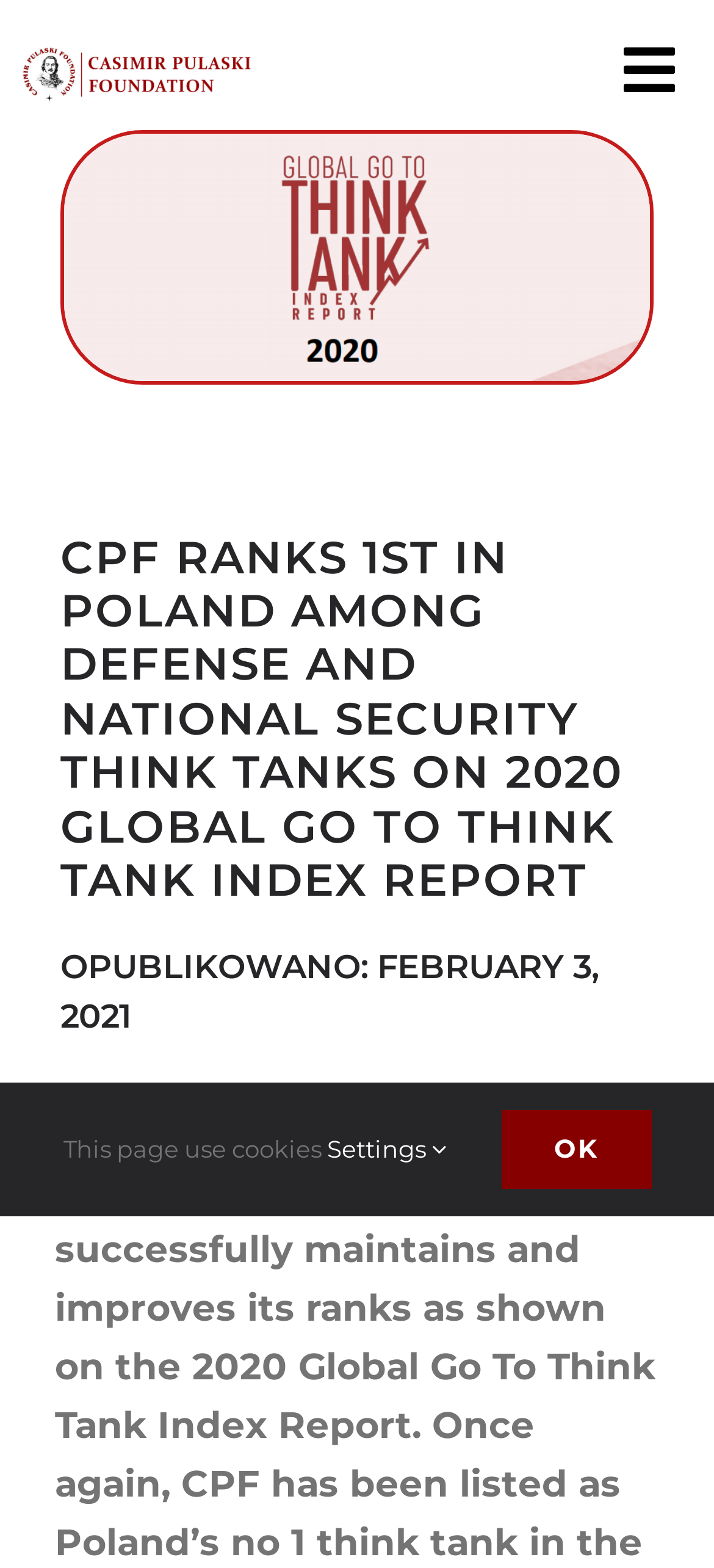What is the language of the 'Polski' link?
Using the visual information, reply with a single word or short phrase.

Polish